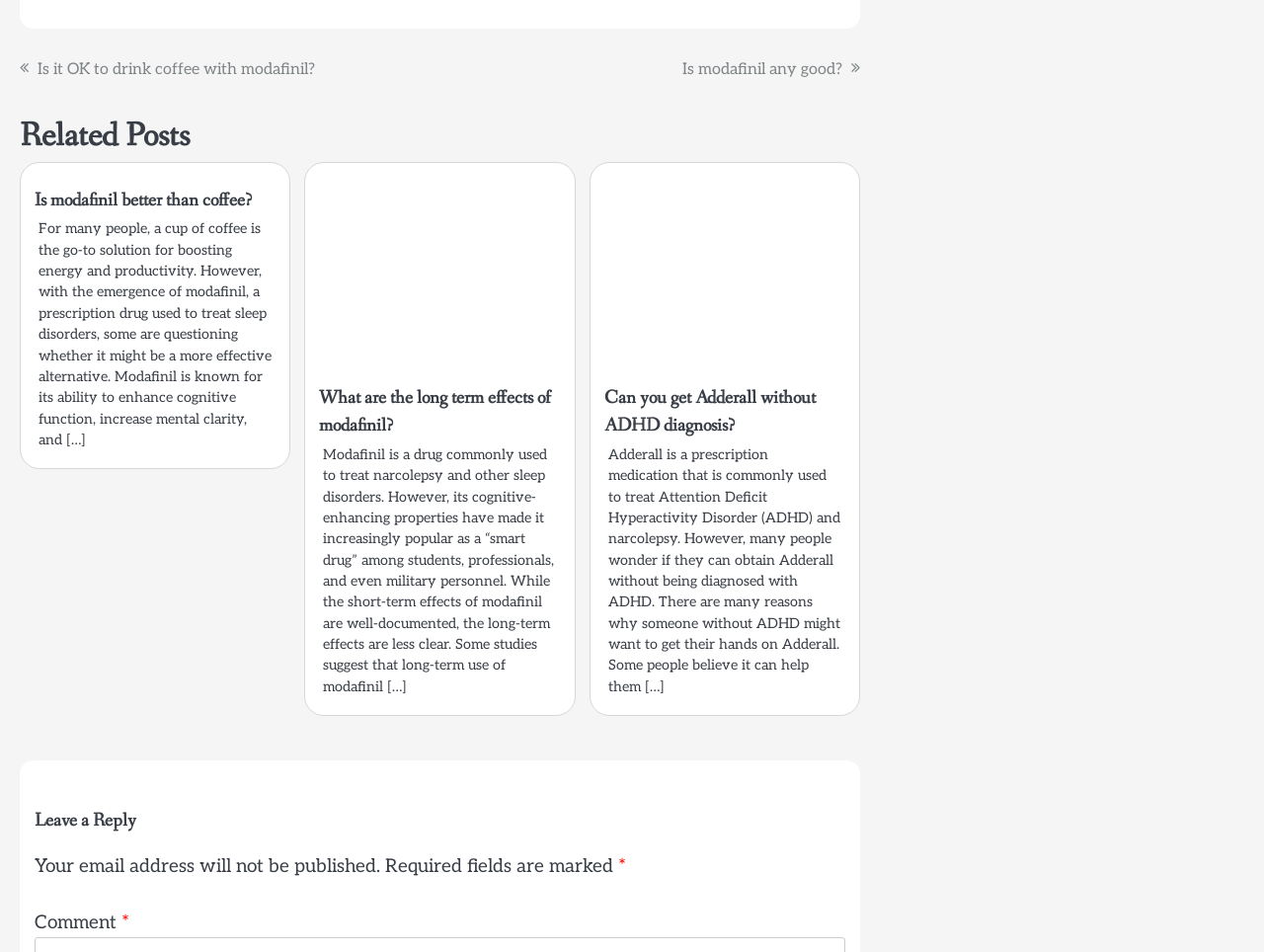How many links are there in the post navigation section?
Ensure your answer is thorough and detailed.

I counted the number of link elements under the 'Post navigation' heading, and there are two of them.